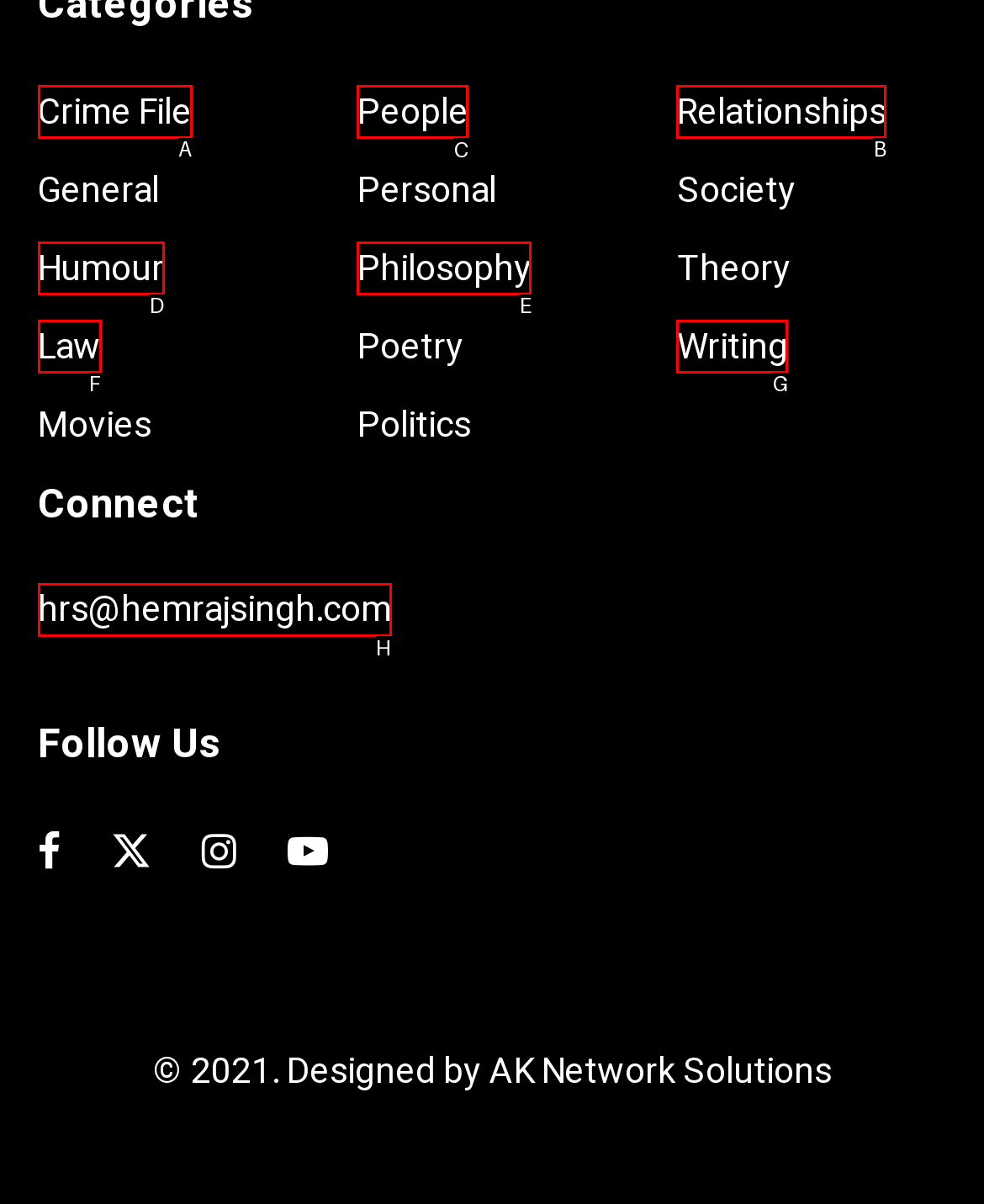Pick the option that should be clicked to perform the following task: Click on the '10 Reasons Why Are Dog Training Collars Humane' article
Answer with the letter of the selected option from the available choices.

None